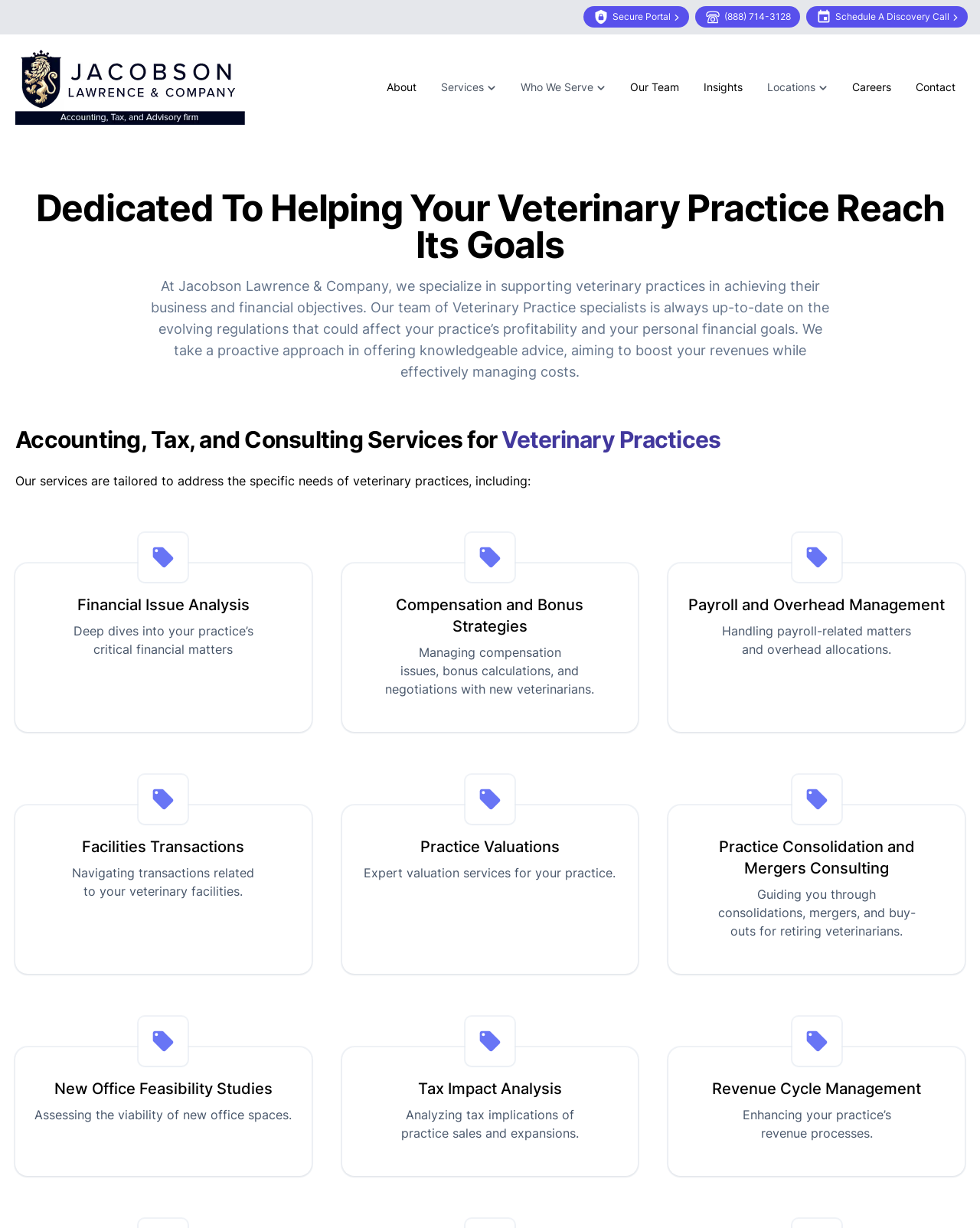What is the company name?
Refer to the image and provide a thorough answer to the question.

I found the company name by looking at the link 'Jacobson Lawrence & Company home page' and the image with the same description, which suggests that the company name is Jacobson Lawrence & Company.